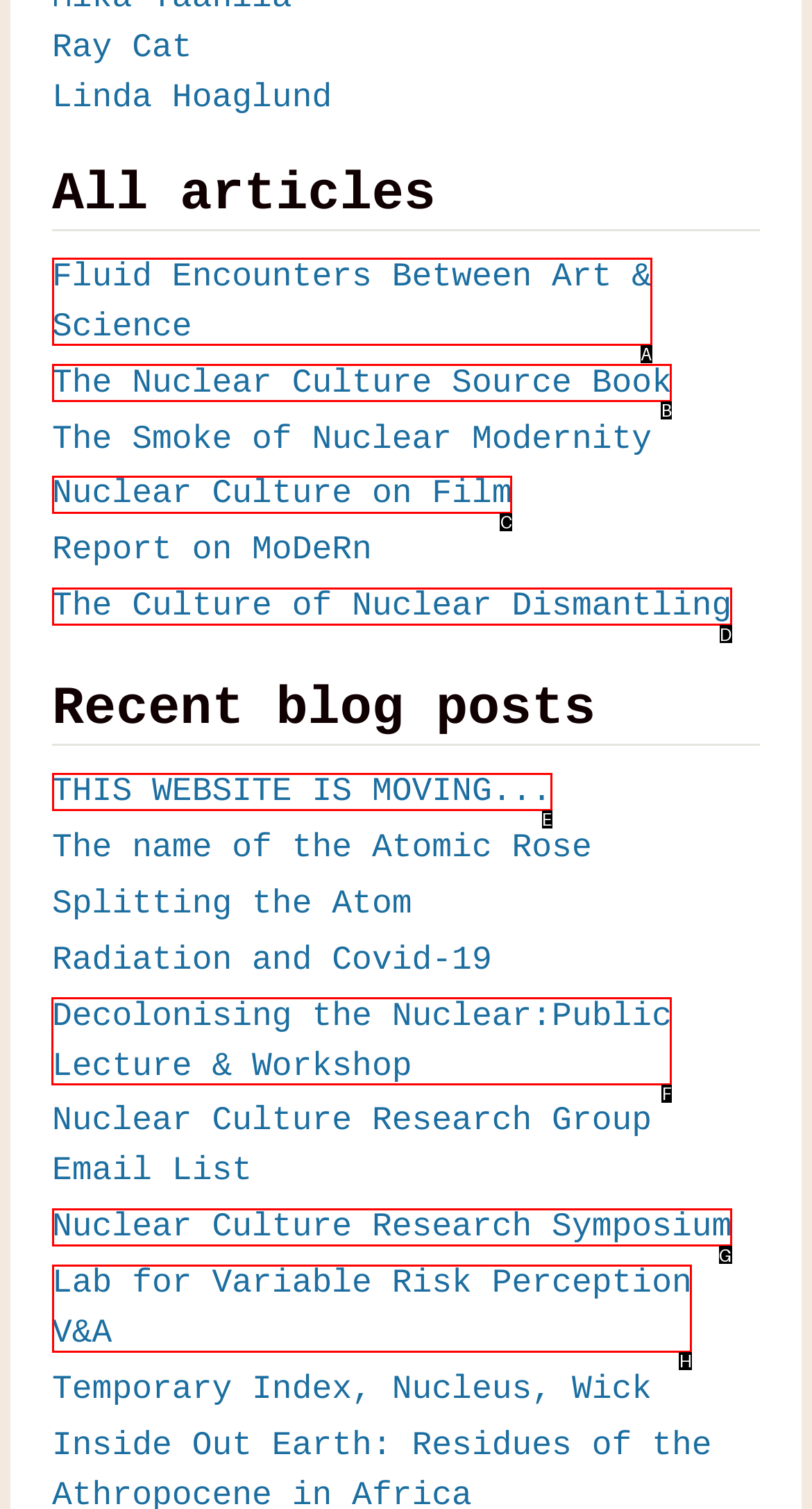Indicate which UI element needs to be clicked to fulfill the task: Learn about 'Decolonising the Nuclear:Public Lecture & Workshop'
Answer with the letter of the chosen option from the available choices directly.

F